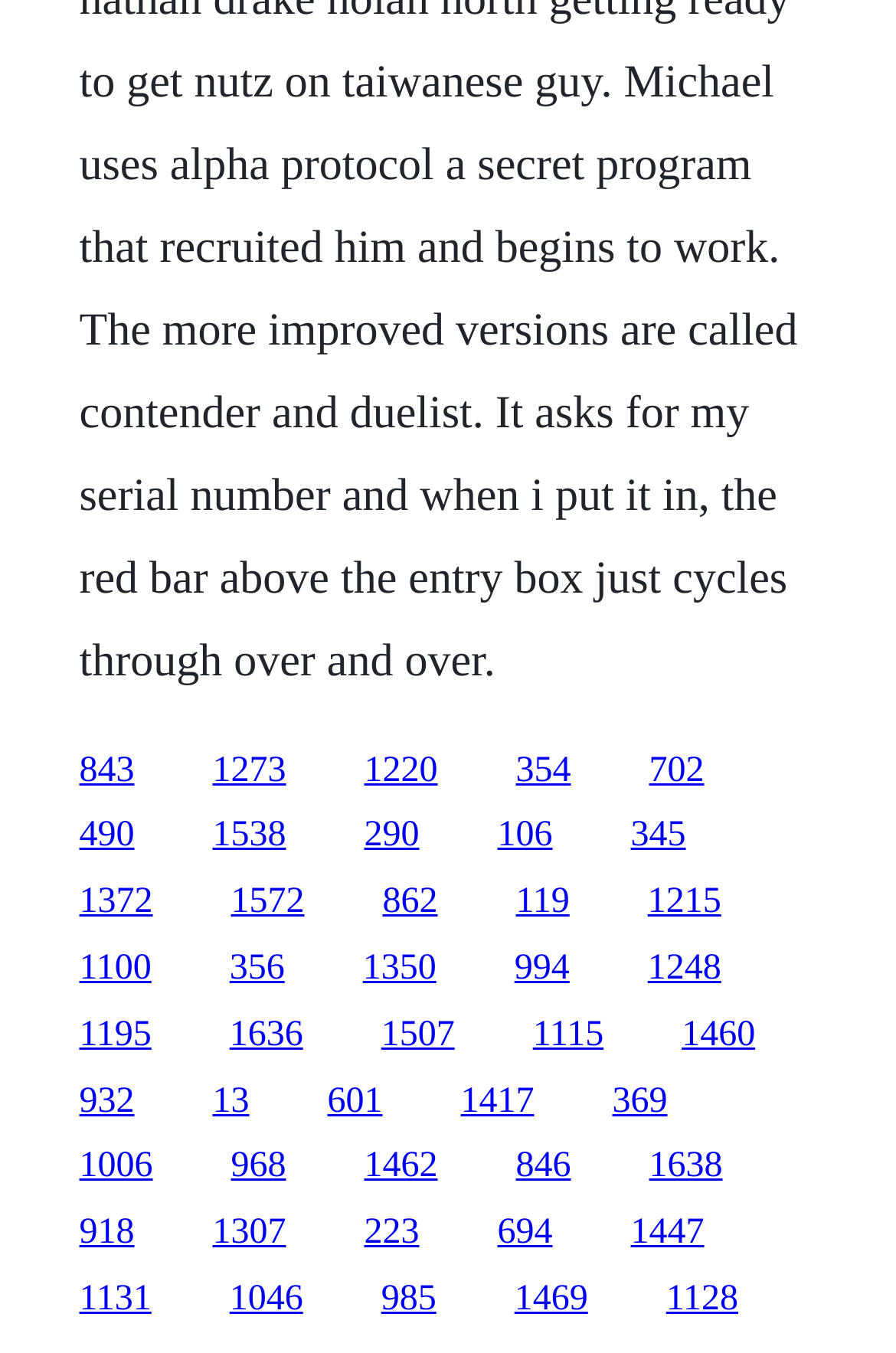Pinpoint the bounding box coordinates of the clickable element to carry out the following instruction: "learn about core principles."

None